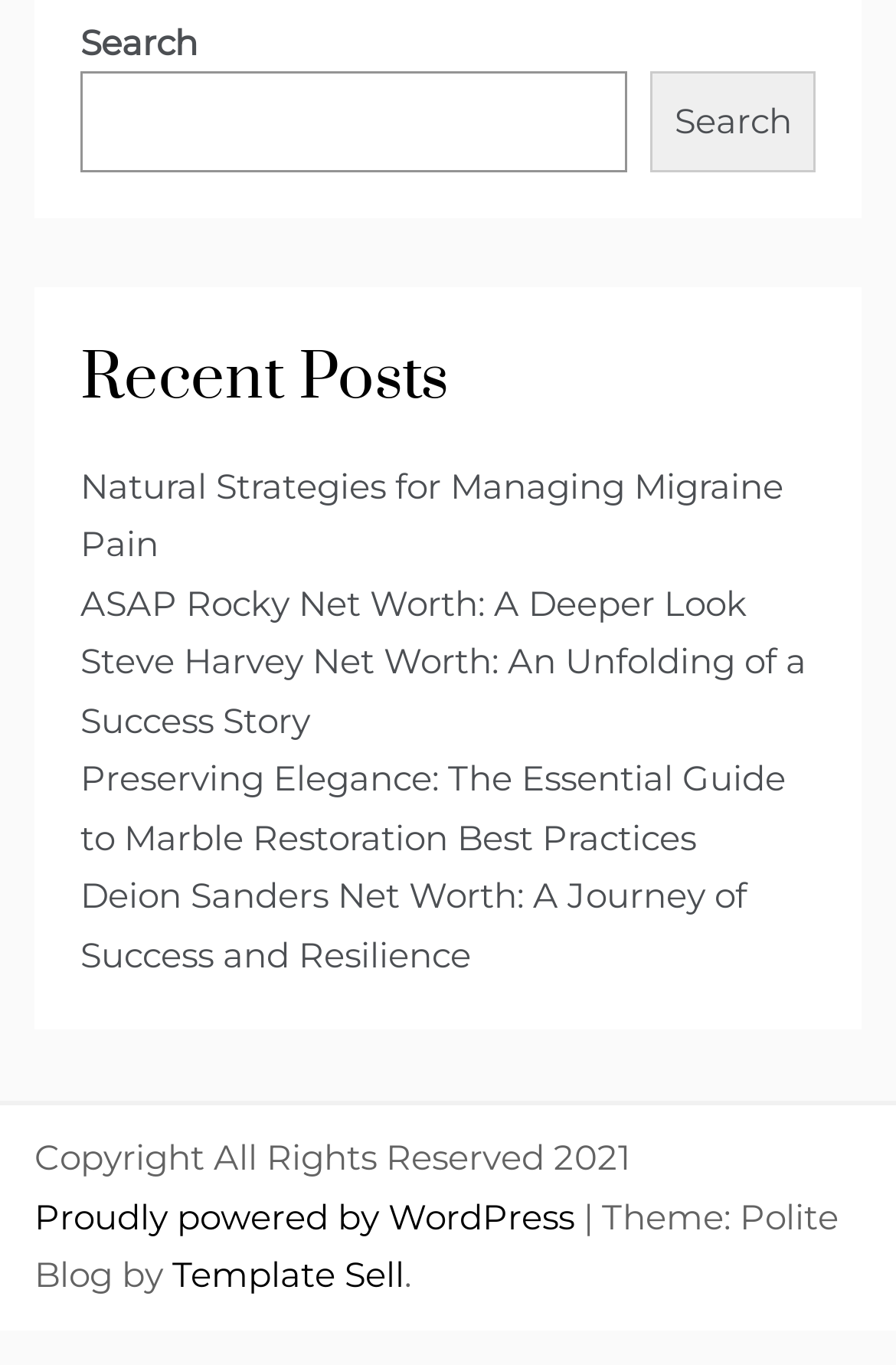Locate the bounding box coordinates of the element you need to click to accomplish the task described by this instruction: "Read about Natural Strategies for Managing Migraine Pain".

[0.09, 0.339, 0.874, 0.414]